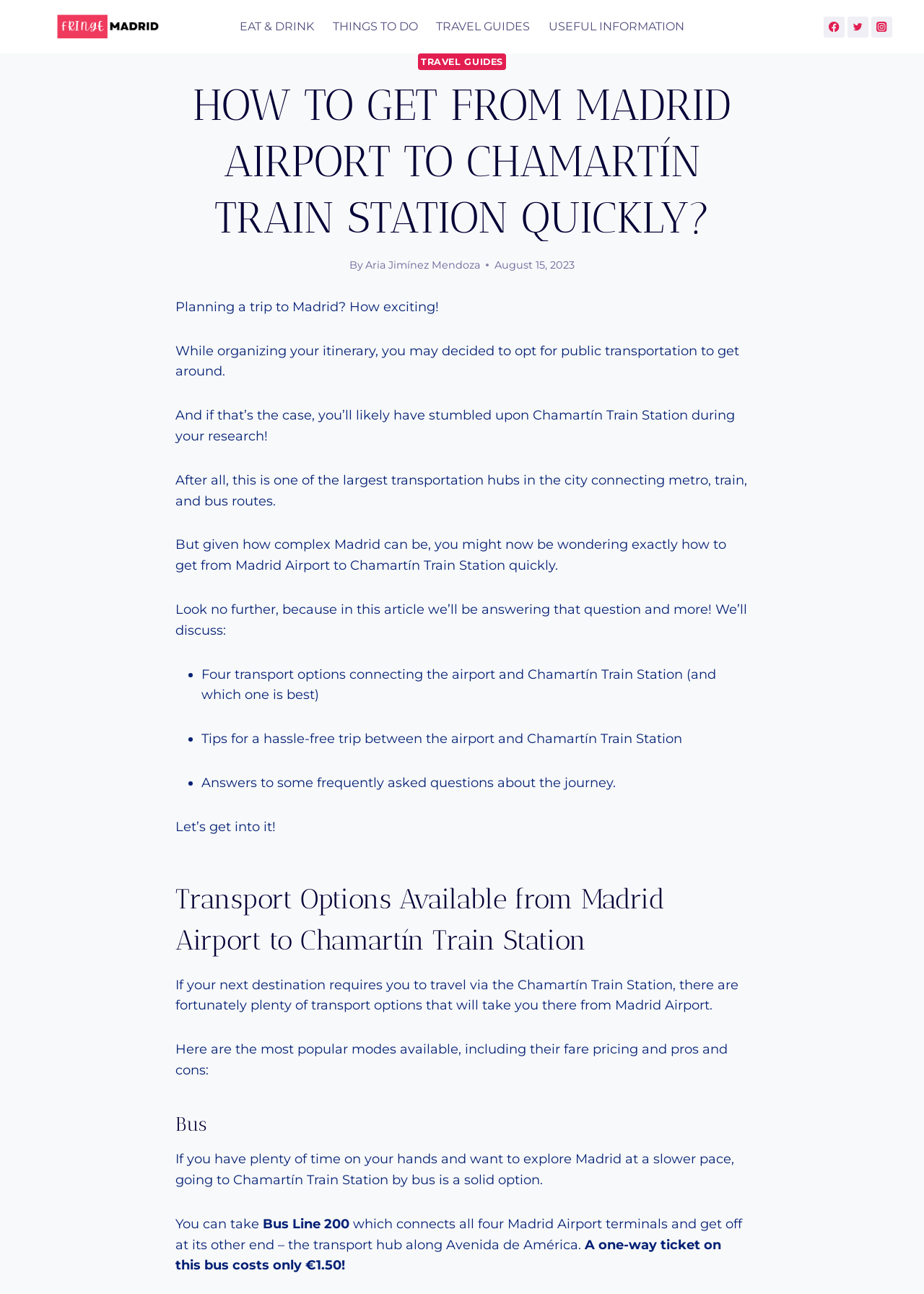Locate the bounding box coordinates of the element that needs to be clicked to carry out the instruction: "Click on the EAT & DRINK link". The coordinates should be given as four float numbers ranging from 0 to 1, i.e., [left, top, right, bottom].

[0.249, 0.012, 0.35, 0.03]